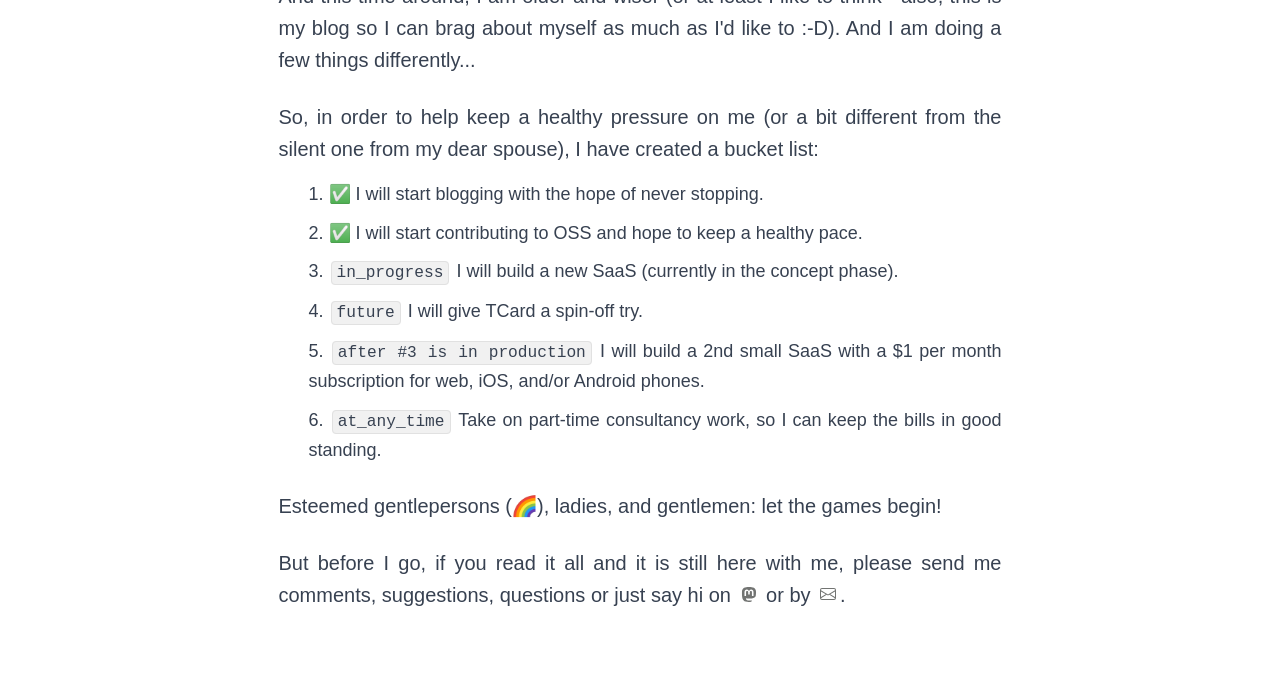What is the tone of the author's writing?
Please provide a comprehensive and detailed answer to the question.

The author's writing tone is playful, as evidenced by the use of phrases like 'Esteemed gentlepersons (🌈), ladies, and gentlemen: let the games begin!' and the overall lighthearted tone of the bucket list.